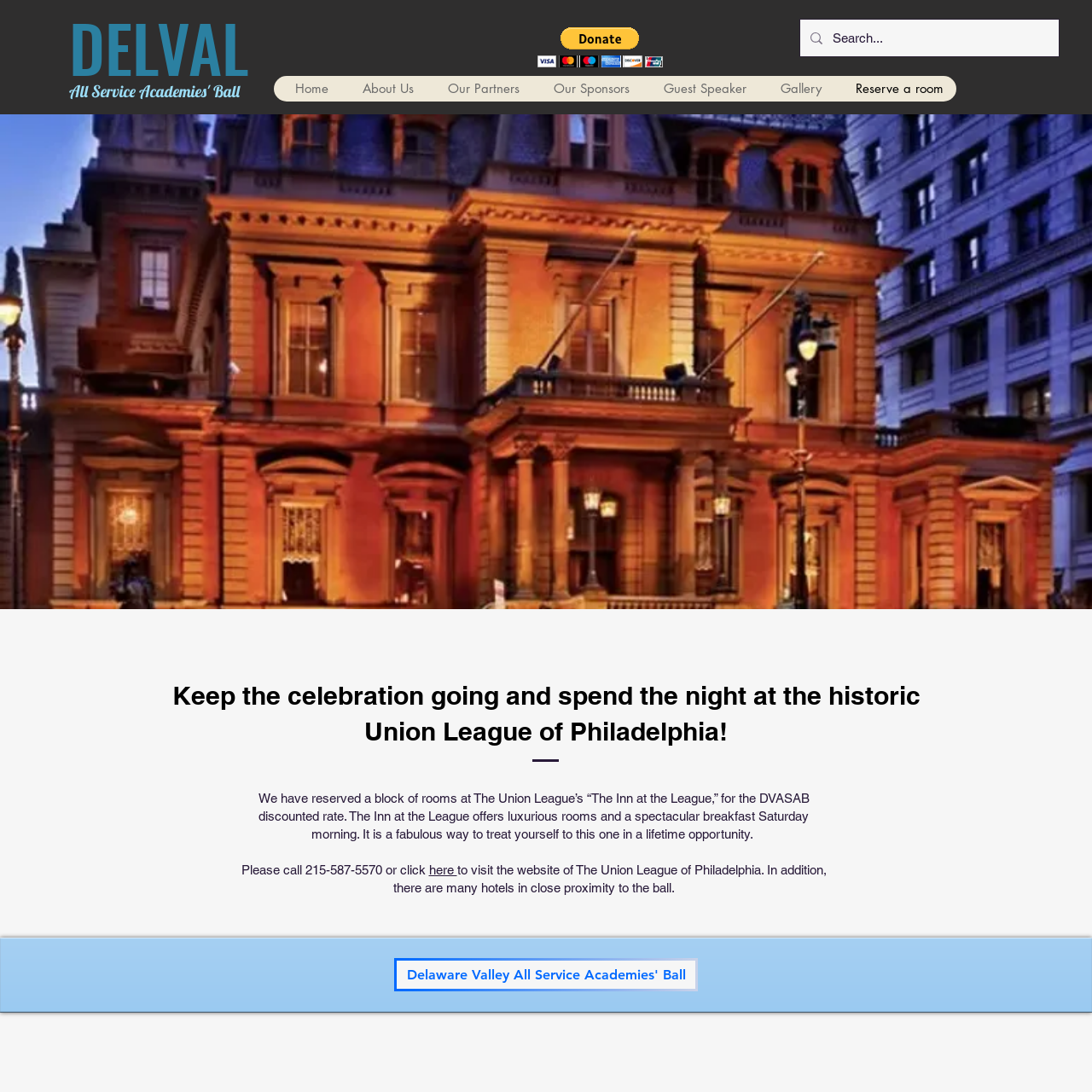Create a detailed summary of all the visual and textual information on the webpage.

The webpage appears to be a reservation page for a room at the historic Union League of Philadelphia, specifically for the Delaware Valley All Service Academies' Ball event. 

At the top of the page, there is a heading that reads "DELVAL" and a link with the same text. Below this, there is another heading that announces the "All Service Academies' Ball" event. 

To the right of these headings, a "Donate via PayPal" button is located. 

Further down, a search bar is situated, accompanied by a small image and a search box with a placeholder text "Search...". 

On the left side of the page, a navigation menu is present, labeled as "Site", which contains links to various pages, including "Home", "About Us", "Our Partners", "Our Sponsors", "Guest Speaker", "Gallery", and "Reserve a room". 

The main content of the page is divided into two sections. The top section features a large image that spans the entire width of the page. Below this image, there are three headings that describe the accommodation options at the Union League of Philadelphia. 

The text explains that a block of rooms has been reserved at The Inn at the League, offering luxurious rooms and a breakfast on Saturday morning. It provides instructions on how to book a room, either by calling a phone number or by clicking on a link to visit the website of The Union League of Philadelphia. Additionally, it mentions that there are many hotels in close proximity to the ball.